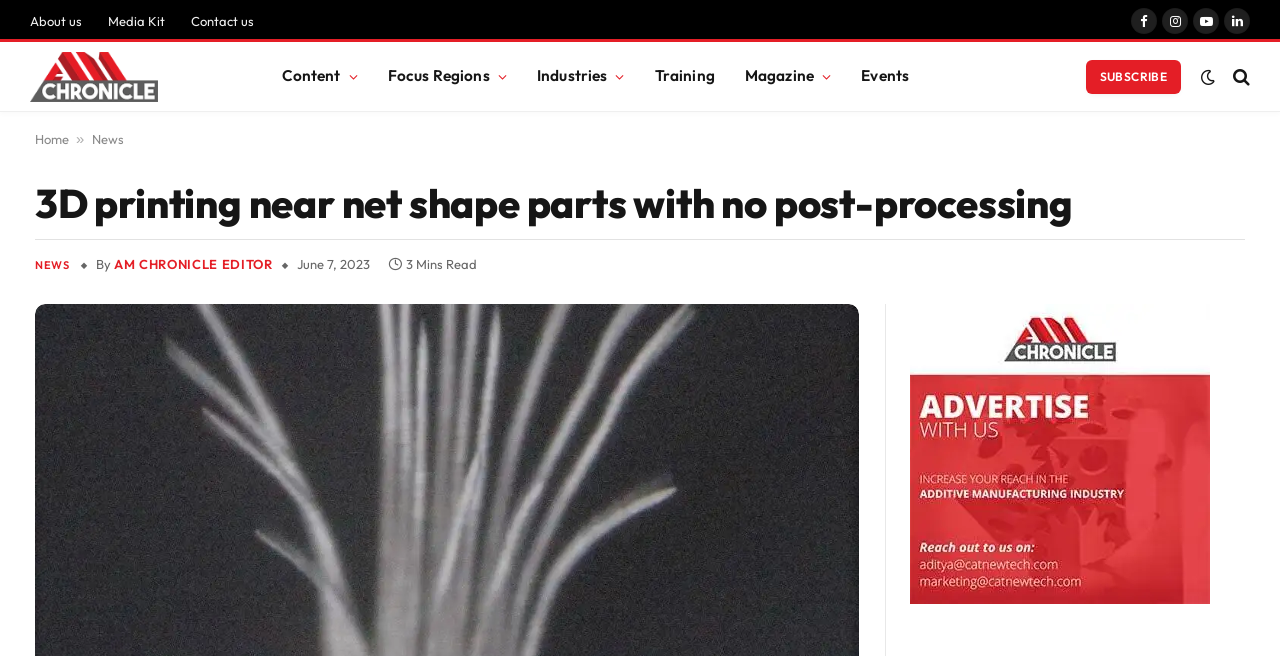Determine the bounding box coordinates of the element's region needed to click to follow the instruction: "Read the latest news". Provide these coordinates as four float numbers between 0 and 1, formatted as [left, top, right, bottom].

[0.027, 0.391, 0.054, 0.416]